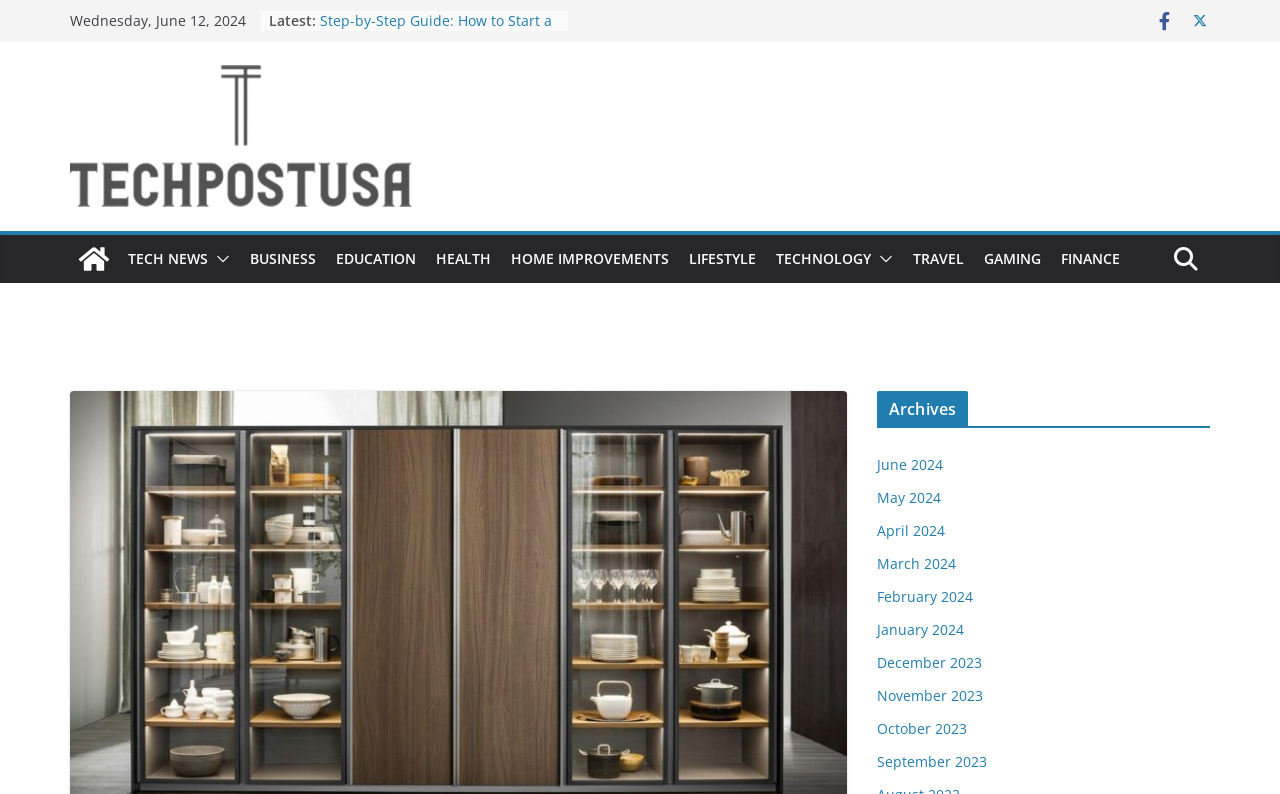Please pinpoint the bounding box coordinates for the region I should click to adhere to this instruction: "Visit the 'June 2024' archive".

[0.685, 0.573, 0.737, 0.597]